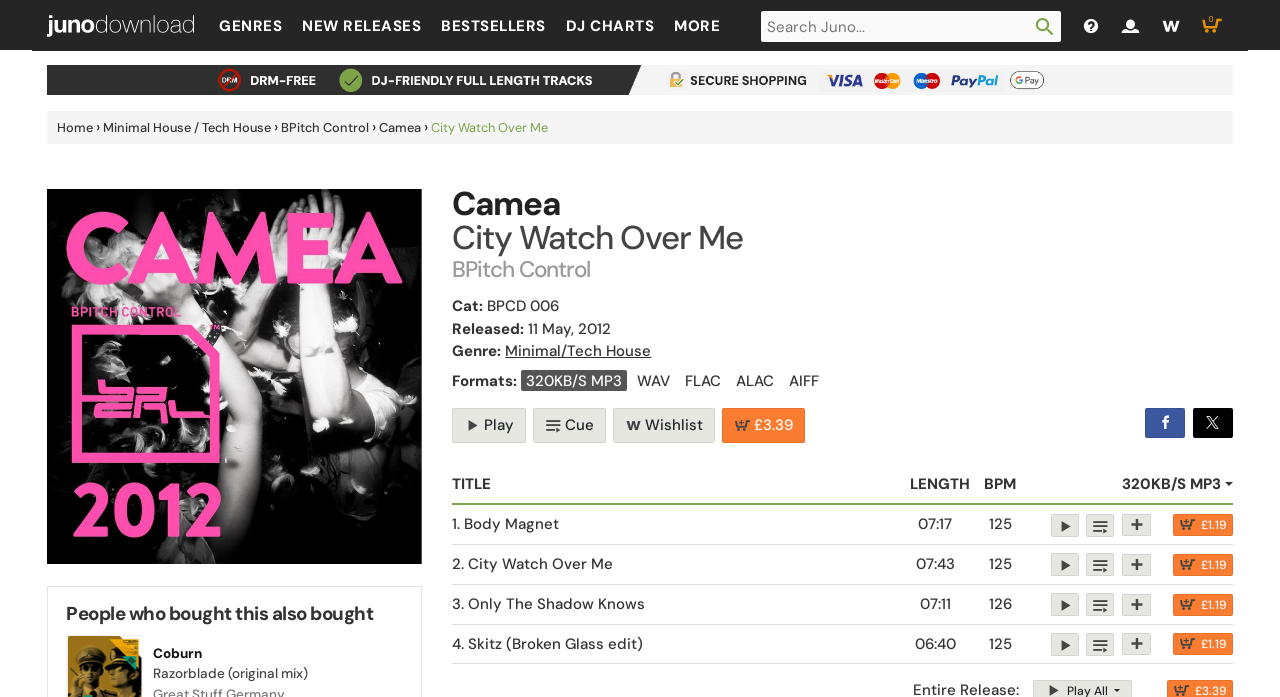Please determine the bounding box coordinates of the element to click in order to execute the following instruction: "Log in by clicking on the 'LOG IN' button". The coordinates should be four float numbers between 0 and 1, specified as [left, top, right, bottom].

None